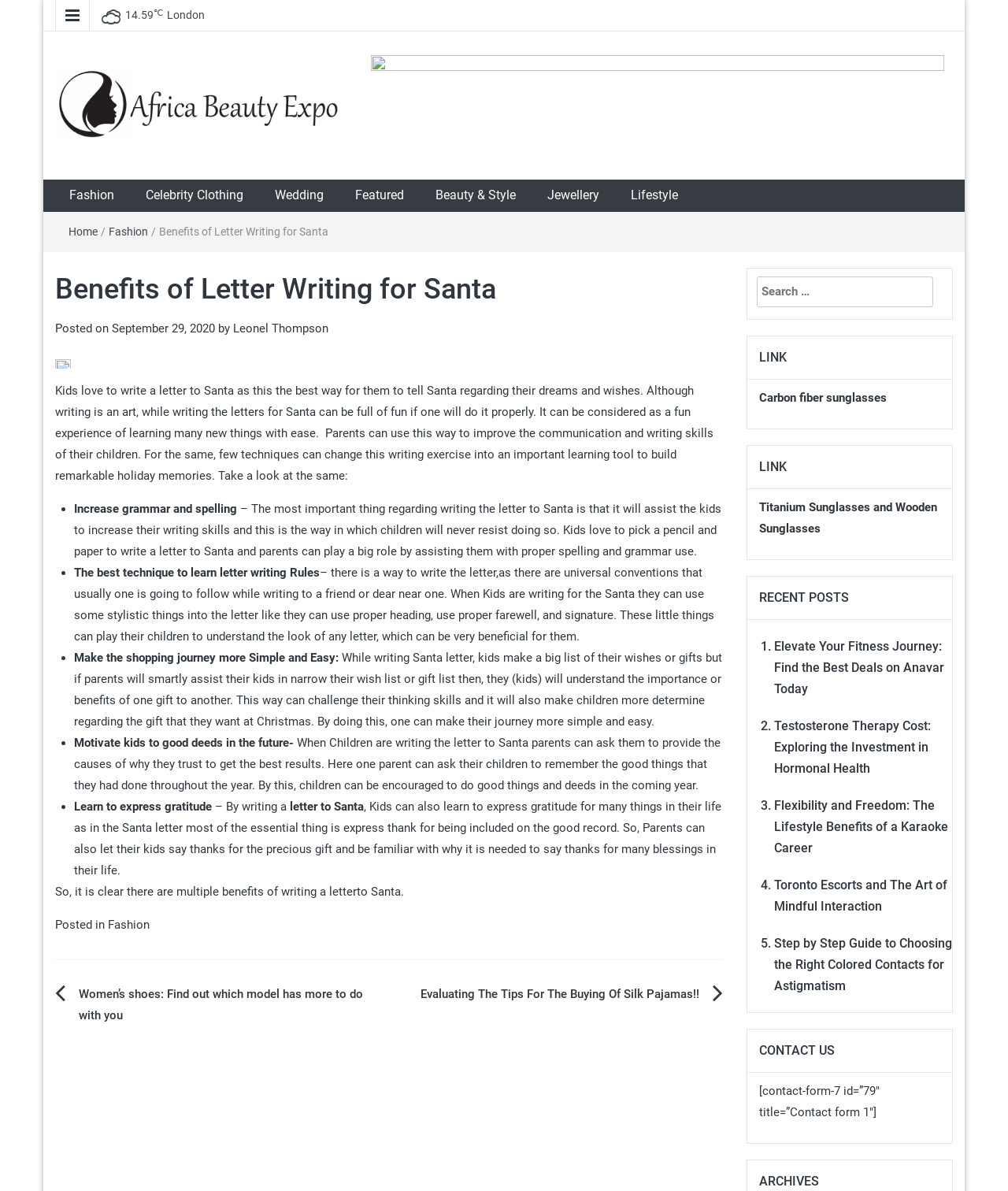Can you find and generate the webpage's heading?

Benefits of Letter Writing for Santa